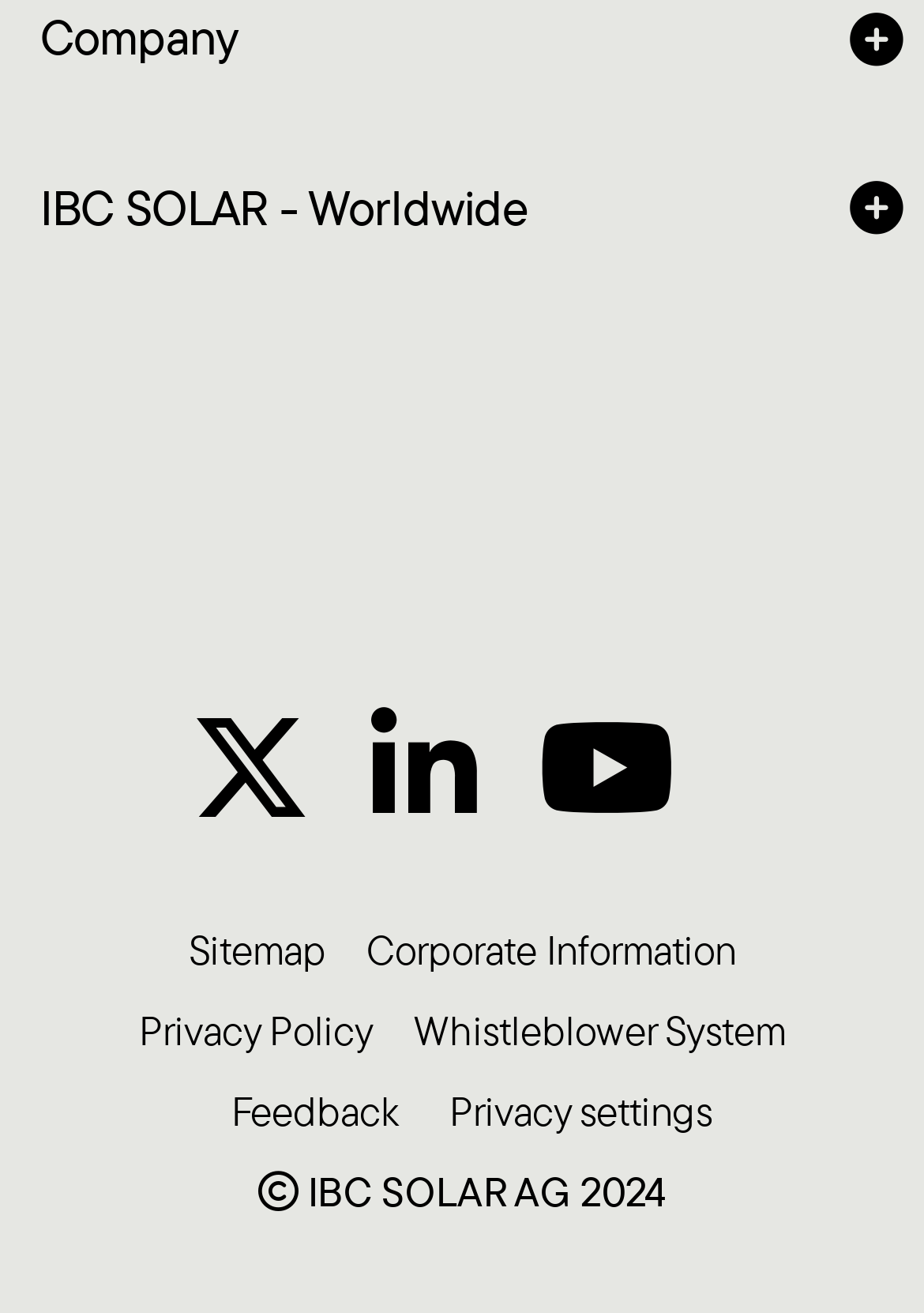Locate the bounding box coordinates of the element that should be clicked to fulfill the instruction: "Visit Germany office".

[0.044, 0.211, 0.467, 0.248]